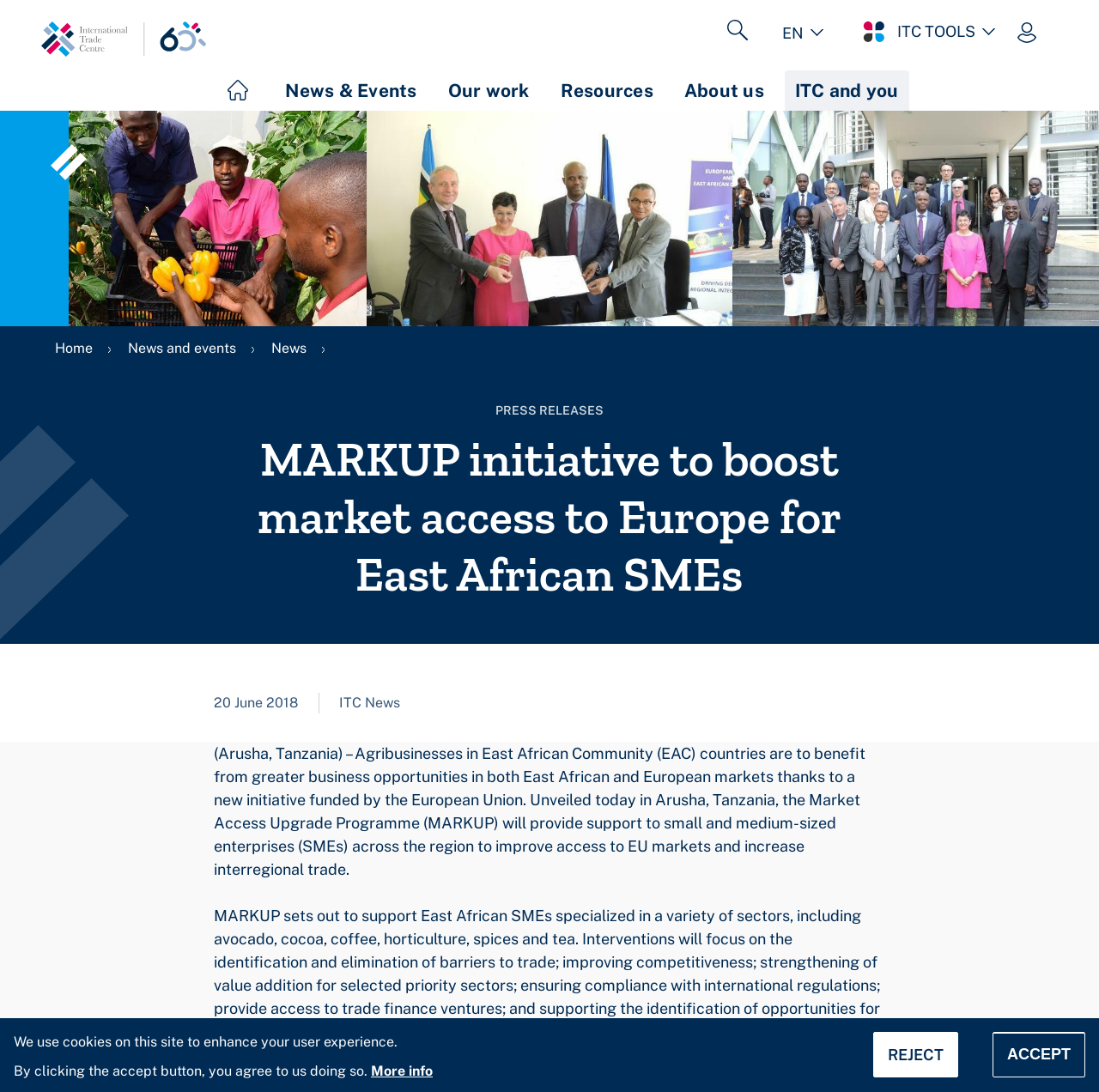Determine the bounding box coordinates for the HTML element mentioned in the following description: "News & Events". The coordinates should be a list of four floats ranging from 0 to 1, represented as [left, top, right, bottom].

[0.25, 0.064, 0.389, 0.101]